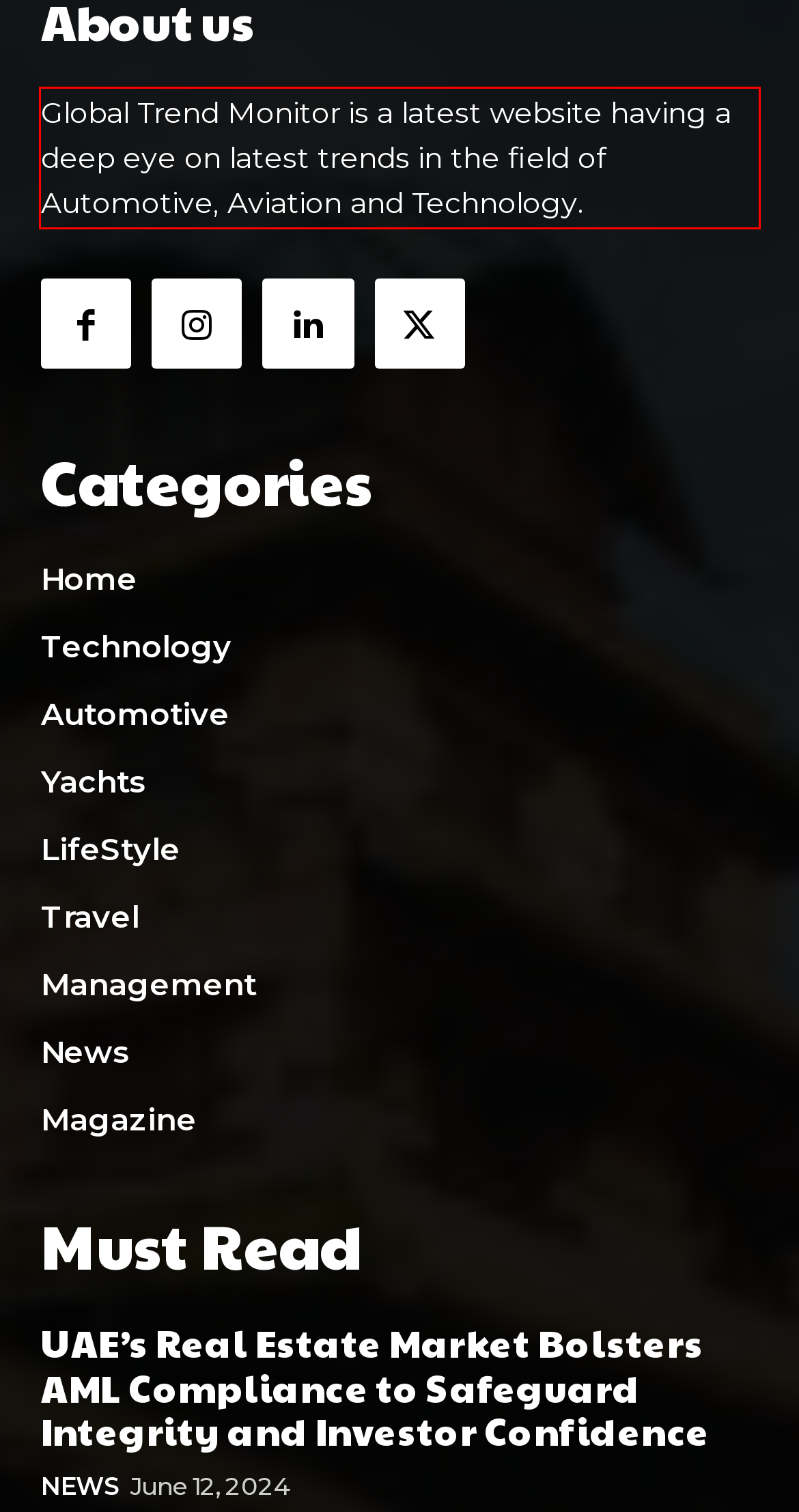Identify and transcribe the text content enclosed by the red bounding box in the given screenshot.

Global Trend Monitor is a latest website having a deep eye on latest trends in the field of Automotive, Aviation and Technology.